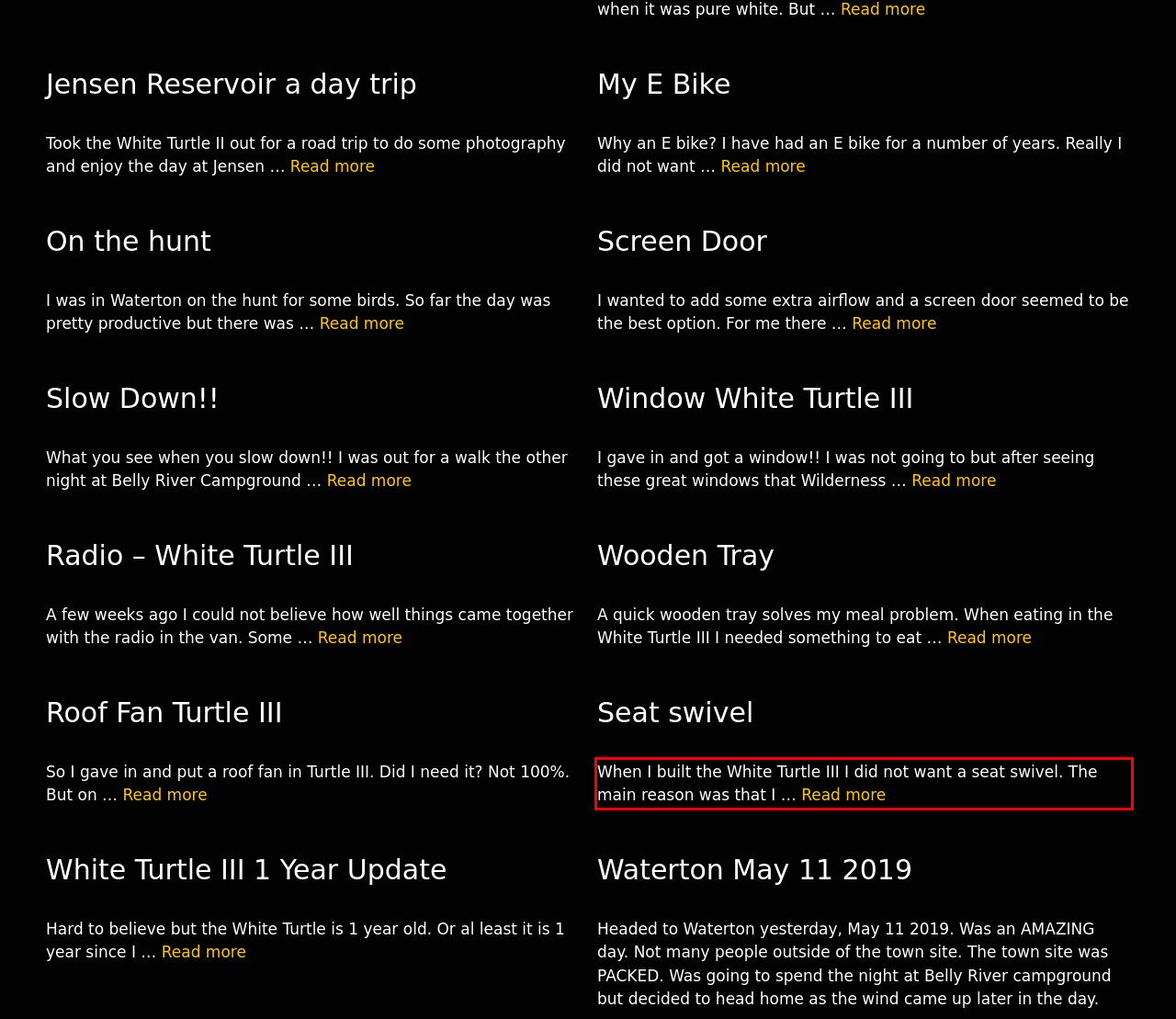Given the screenshot of a webpage, identify the red rectangle bounding box and recognize the text content inside it, generating the extracted text.

When I built the White Turtle III I did not want a seat swivel. The main reason was that I … Read more